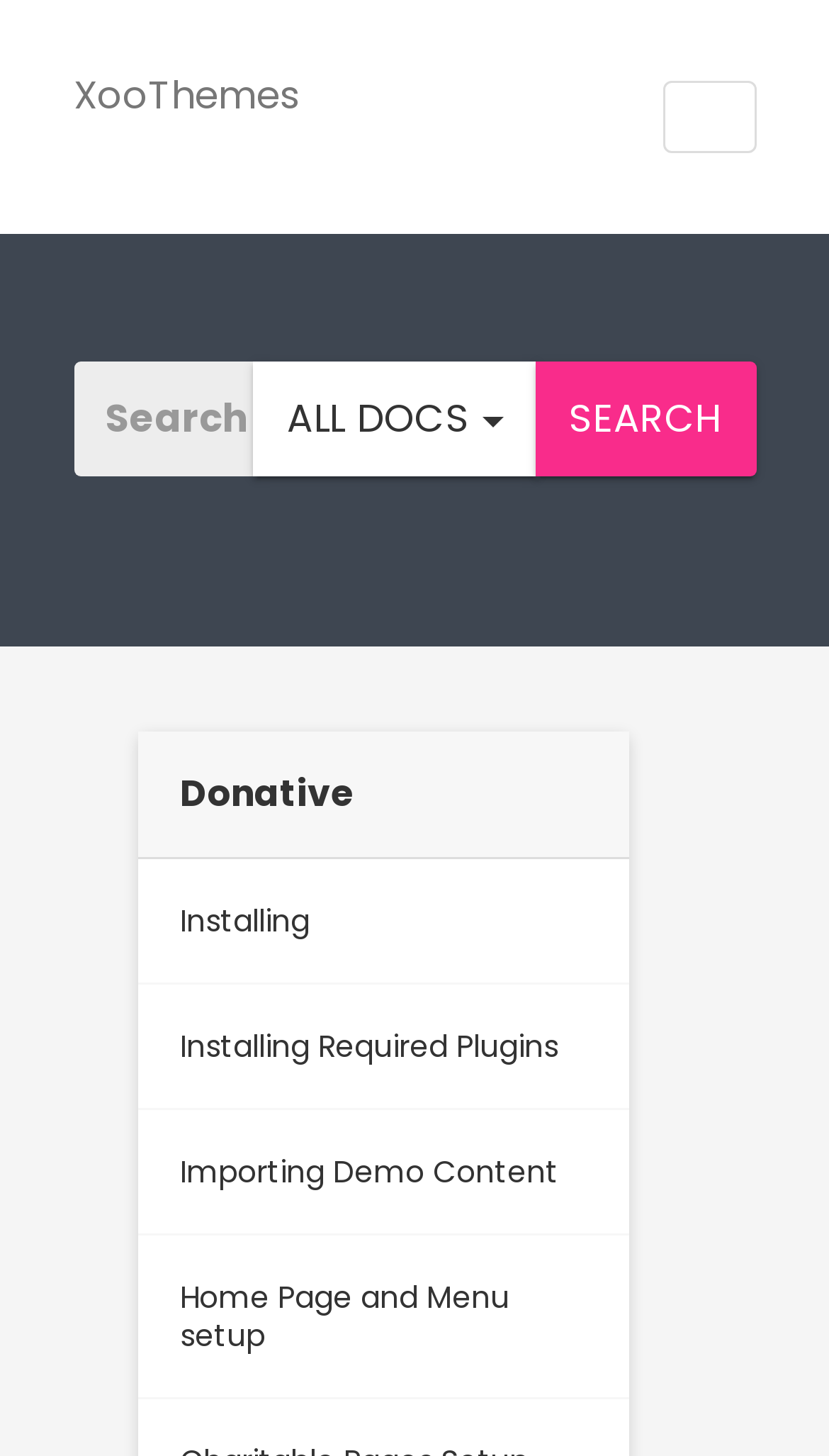Please provide a comprehensive answer to the question based on the screenshot: How many links are in the Donative section?

I counted the number of link elements in the Donative section, which includes the links 'Installing', 'Installing Required Plugins', 'Importing Demo Content', and 'Home Page and Menu setup', totaling four links.